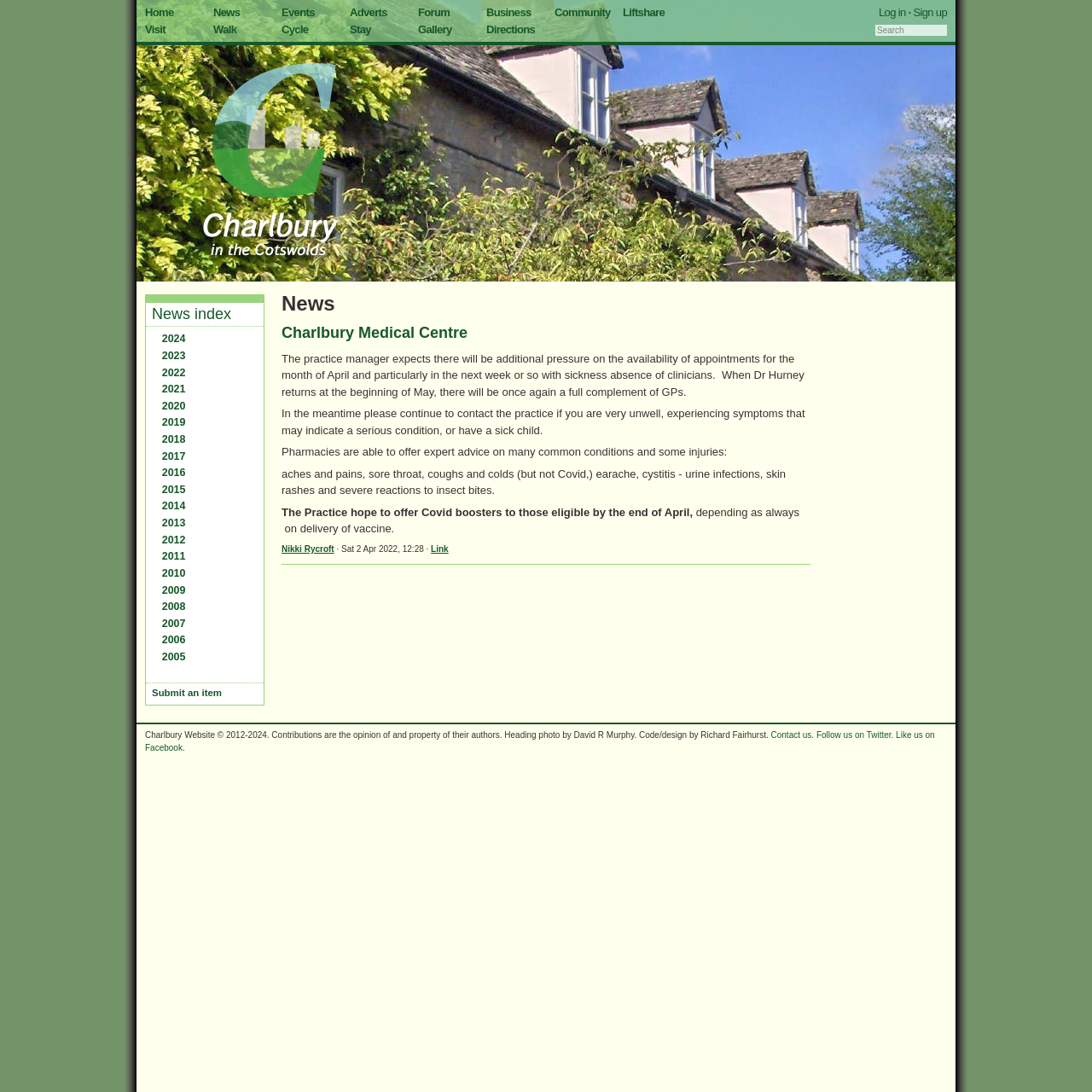Identify the bounding box coordinates of the clickable region required to complete the instruction: "Search for something". The coordinates should be given as four float numbers within the range of 0 and 1, i.e., [left, top, right, bottom].

[0.802, 0.022, 0.867, 0.032]